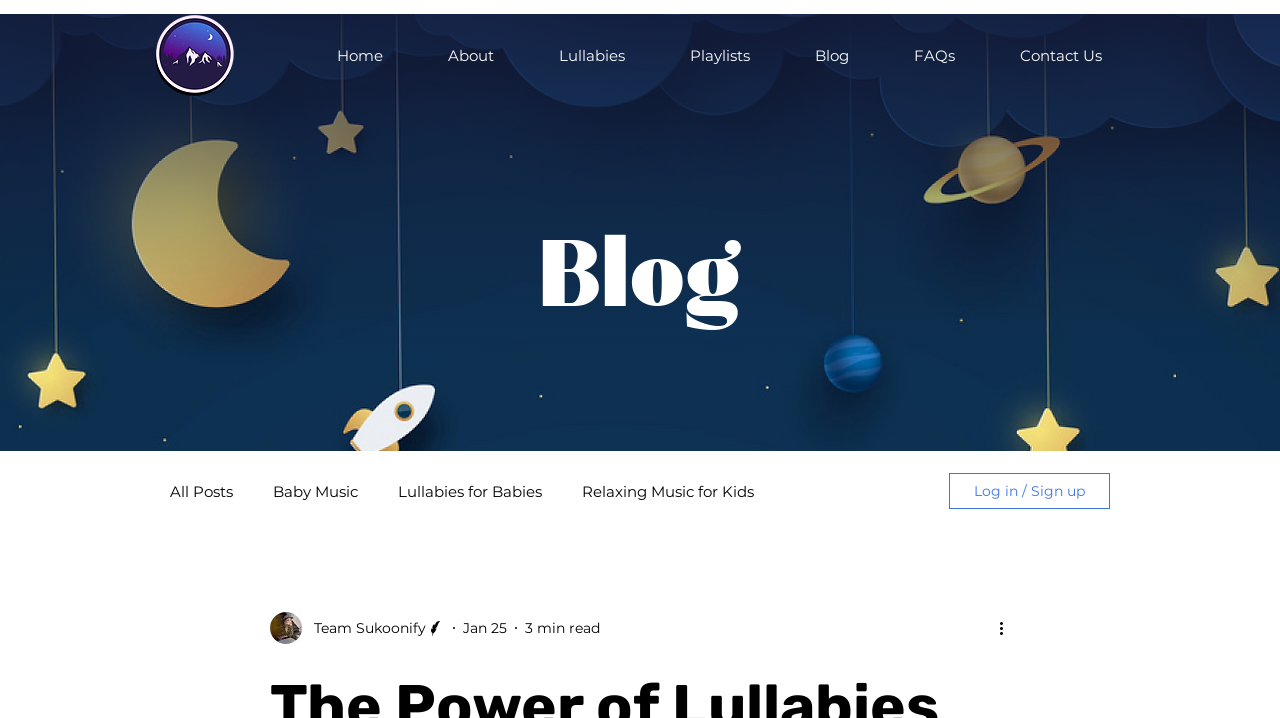Find the bounding box coordinates for the HTML element described in this sentence: "Relaxing Music for Kids". Provide the coordinates as four float numbers between 0 and 1, in the format [left, top, right, bottom].

[0.455, 0.671, 0.589, 0.697]